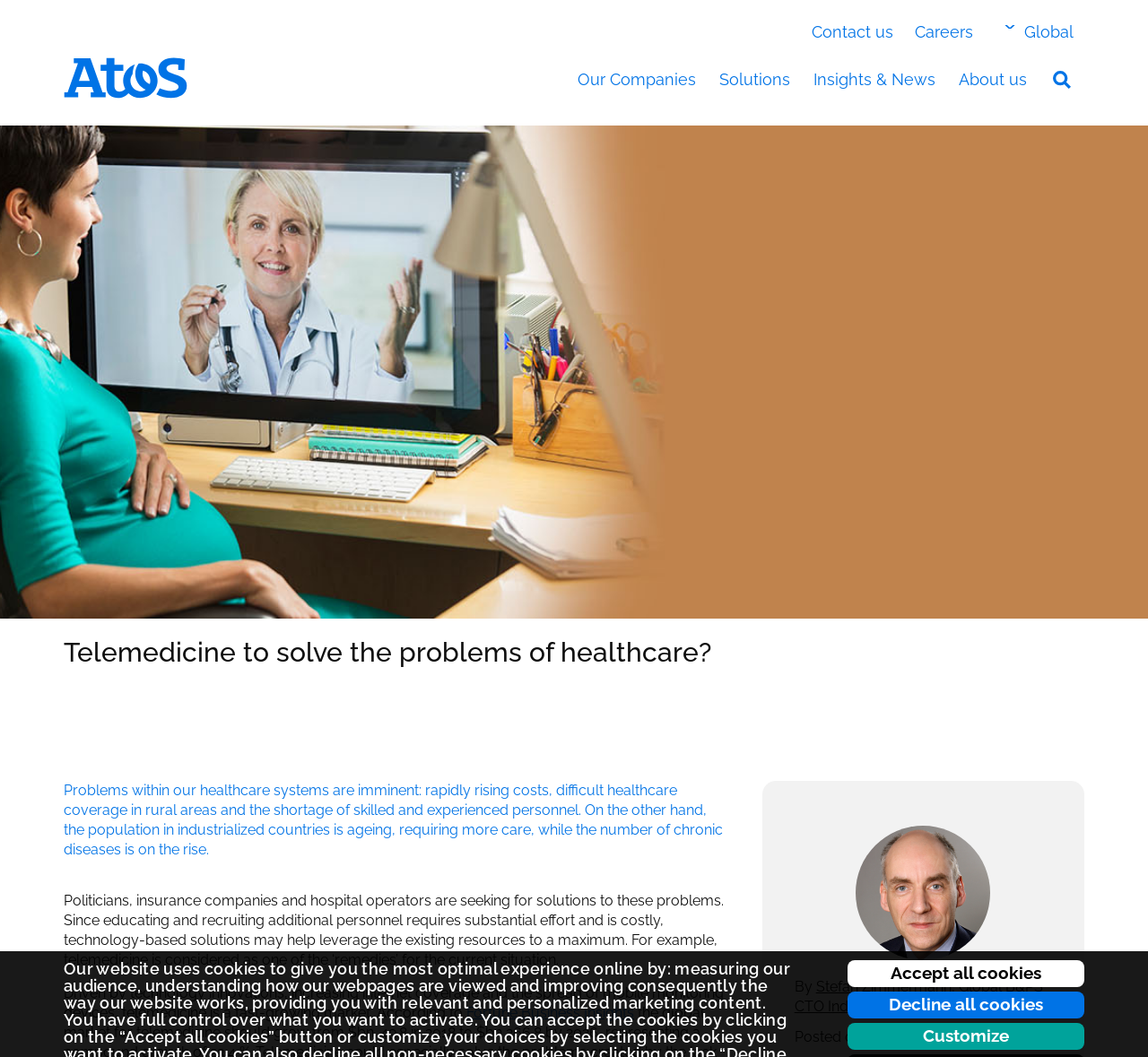Describe all significant elements and features of the webpage.

The webpage is about telemedicine as a solution to healthcare problems. At the top, there is a navigation menu with links to "Contact us", "Careers", and a button to switch country or region. Below this, there is another navigation menu with links to the Atos Group homepage, as well as buttons to access information about the company's solutions, insights and news, and about the company itself. 

On the right side of the page, there is a search bar. At the bottom of the page, there are three buttons related to cookies: "Accept all cookies", "Decline all cookies", and "Customize". 

The main content of the page is an article about telemedicine. The title of the article is "Telemedicine to solve the problems of healthcare?" and it is followed by a brief introduction to the problems facing healthcare systems, such as rising costs and a shortage of skilled personnel. The article then discusses how technology-based solutions, including telemedicine, can help address these problems. 

The article is divided into several paragraphs, with links to external sources, such as Fortune Business Insights, and a quote from Stefan Zimmermann, Global B&PS CTO Industry 4.0. The article is dated October 16.